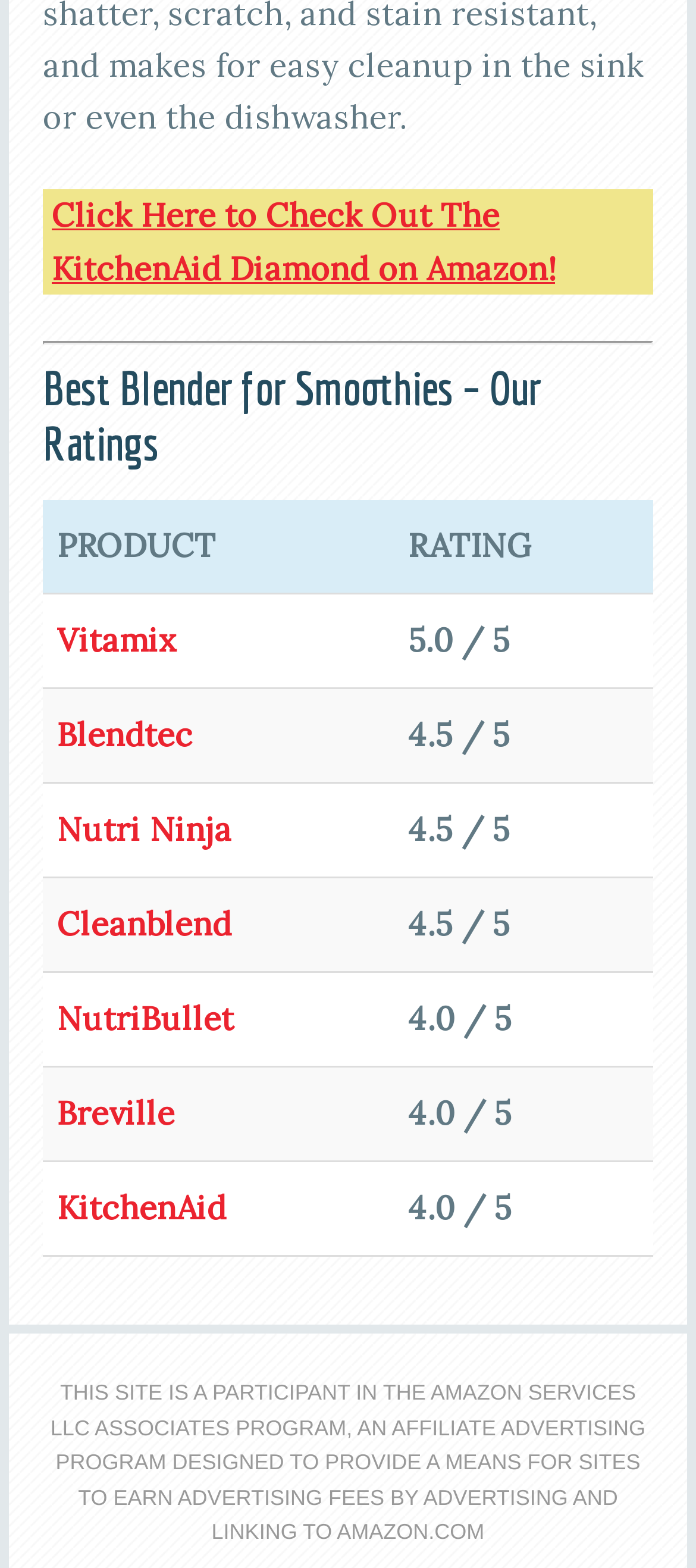Find the bounding box coordinates of the element's region that should be clicked in order to follow the given instruction: "Learn more about KitchenAid". The coordinates should consist of four float numbers between 0 and 1, i.e., [left, top, right, bottom].

[0.082, 0.757, 0.326, 0.784]